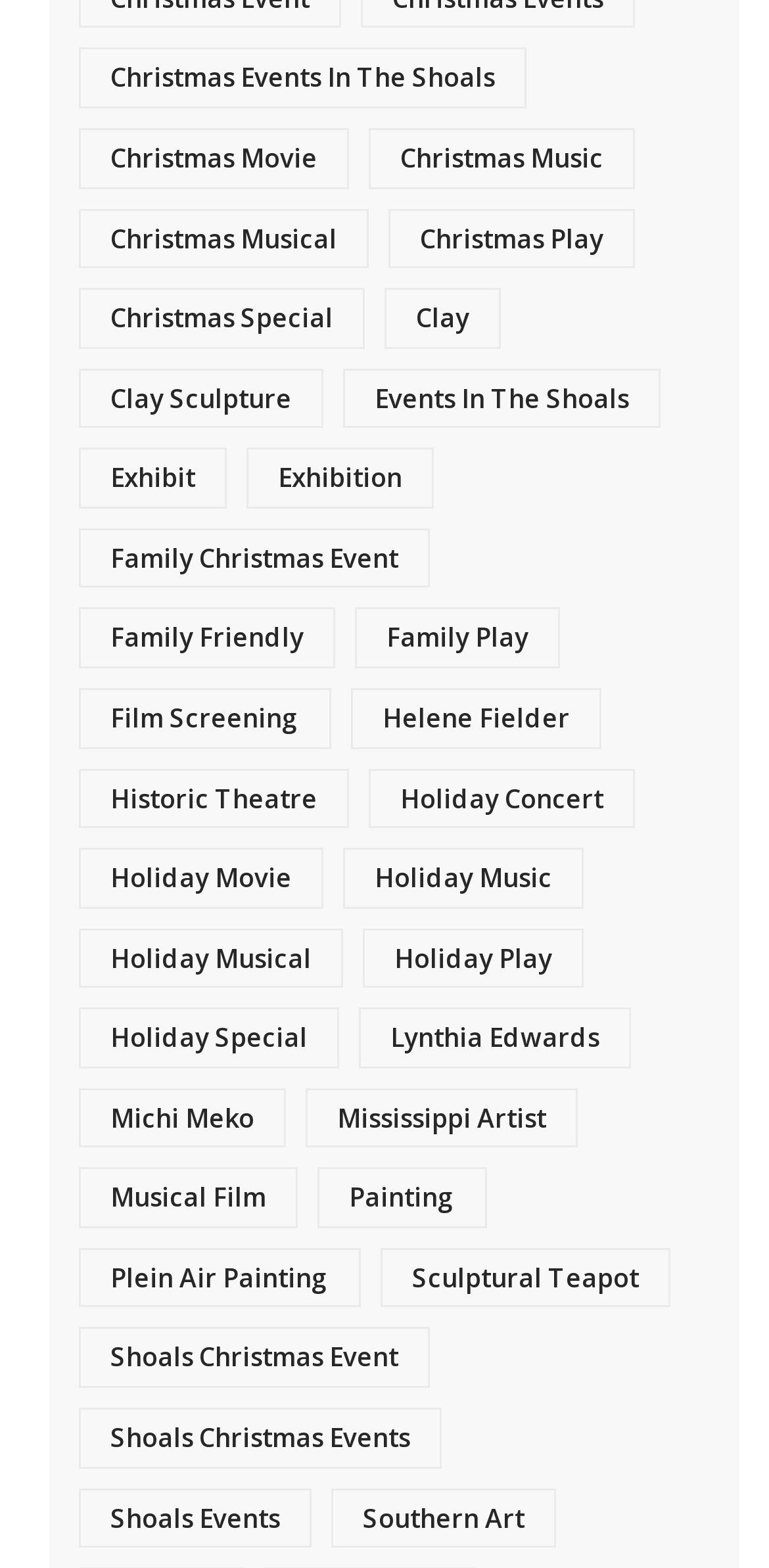How many links are on this webpage?
Please look at the screenshot and answer using one word or phrase.

177